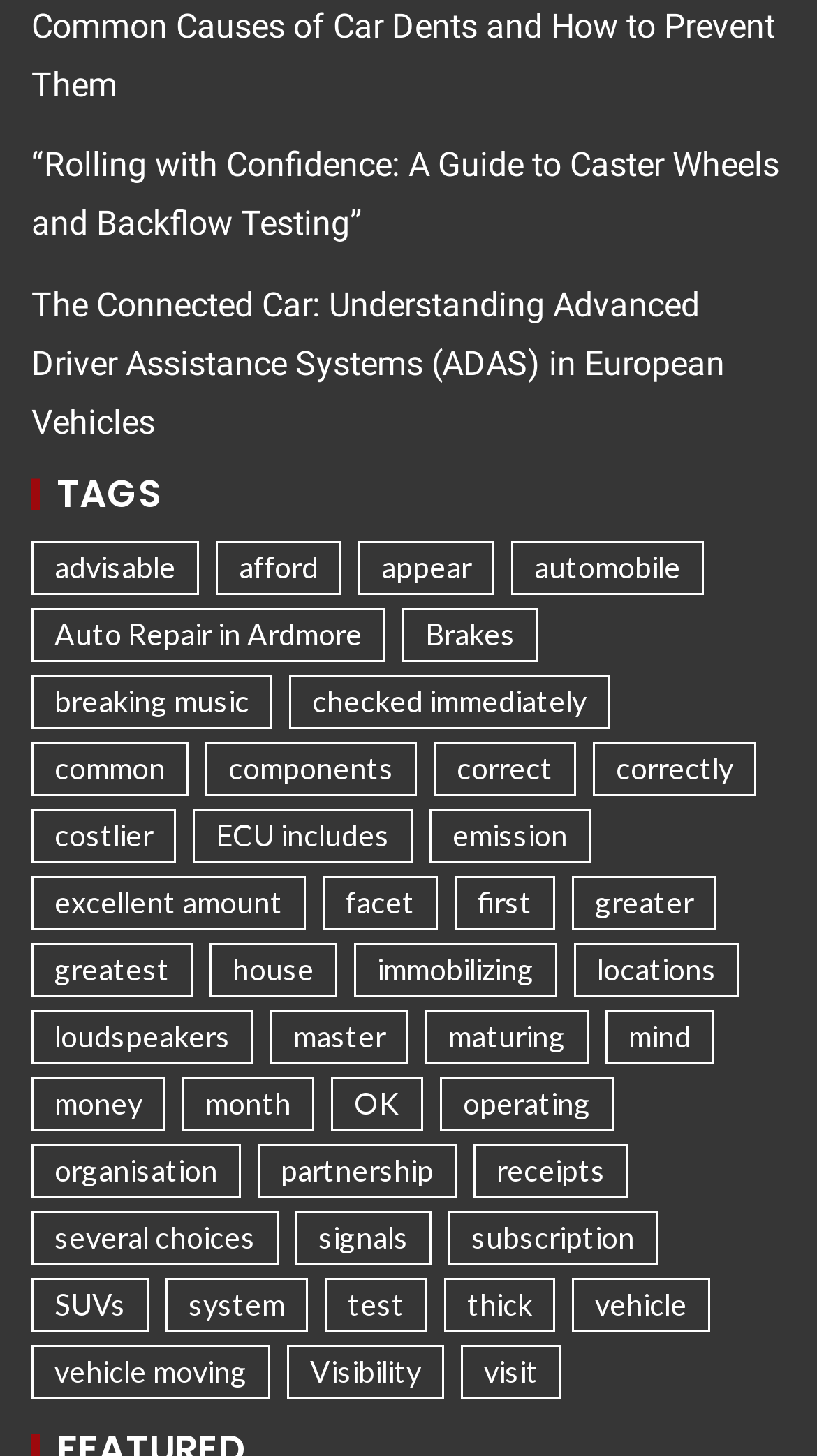Find and specify the bounding box coordinates that correspond to the clickable region for the instruction: "Click on Submit".

None